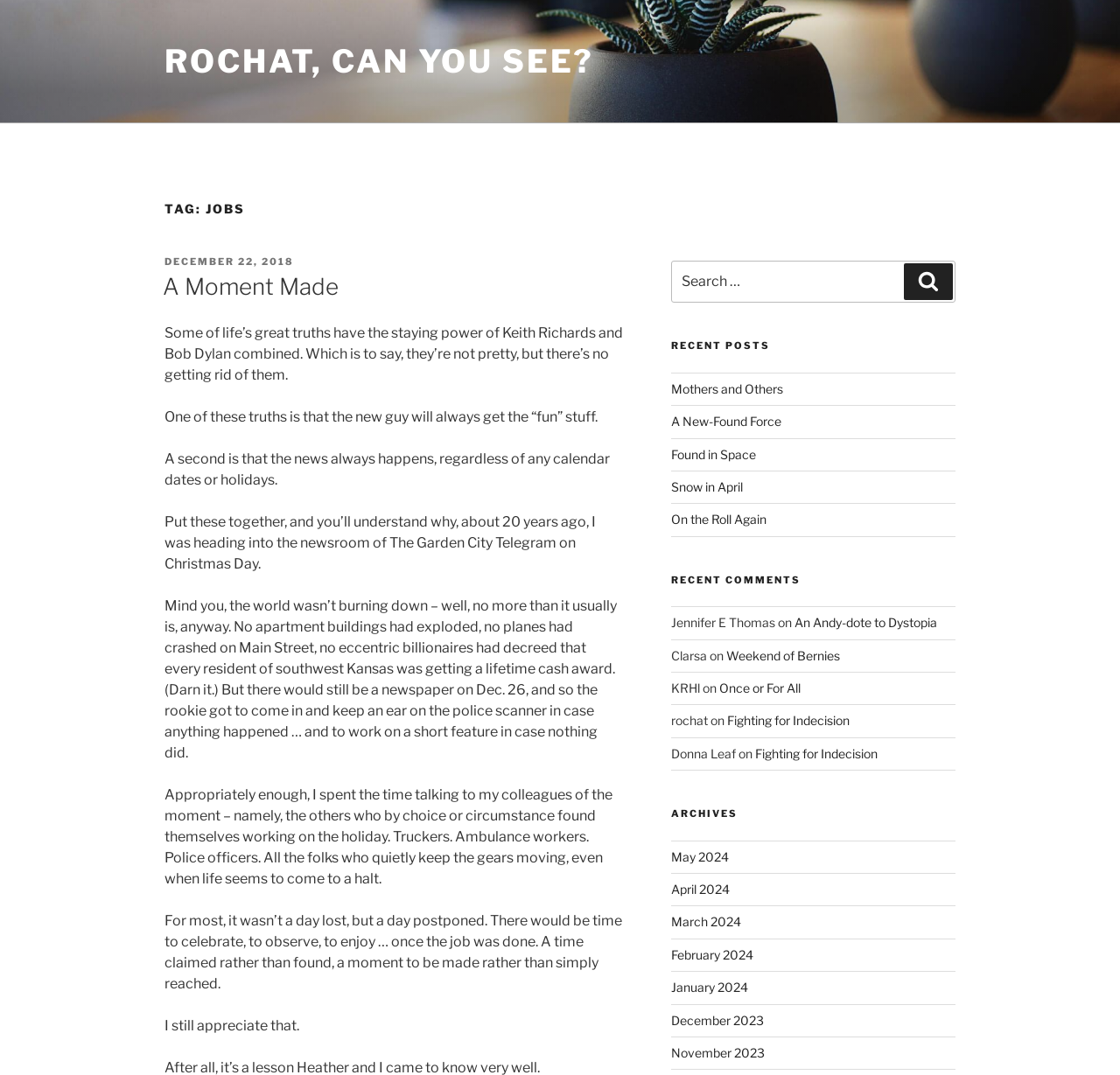What is the purpose of the search box?
Based on the image, answer the question in a detailed manner.

I inferred the purpose of the search box by looking at its location and the text 'Search for:' next to it, which suggests that it is used to search for posts on the website.